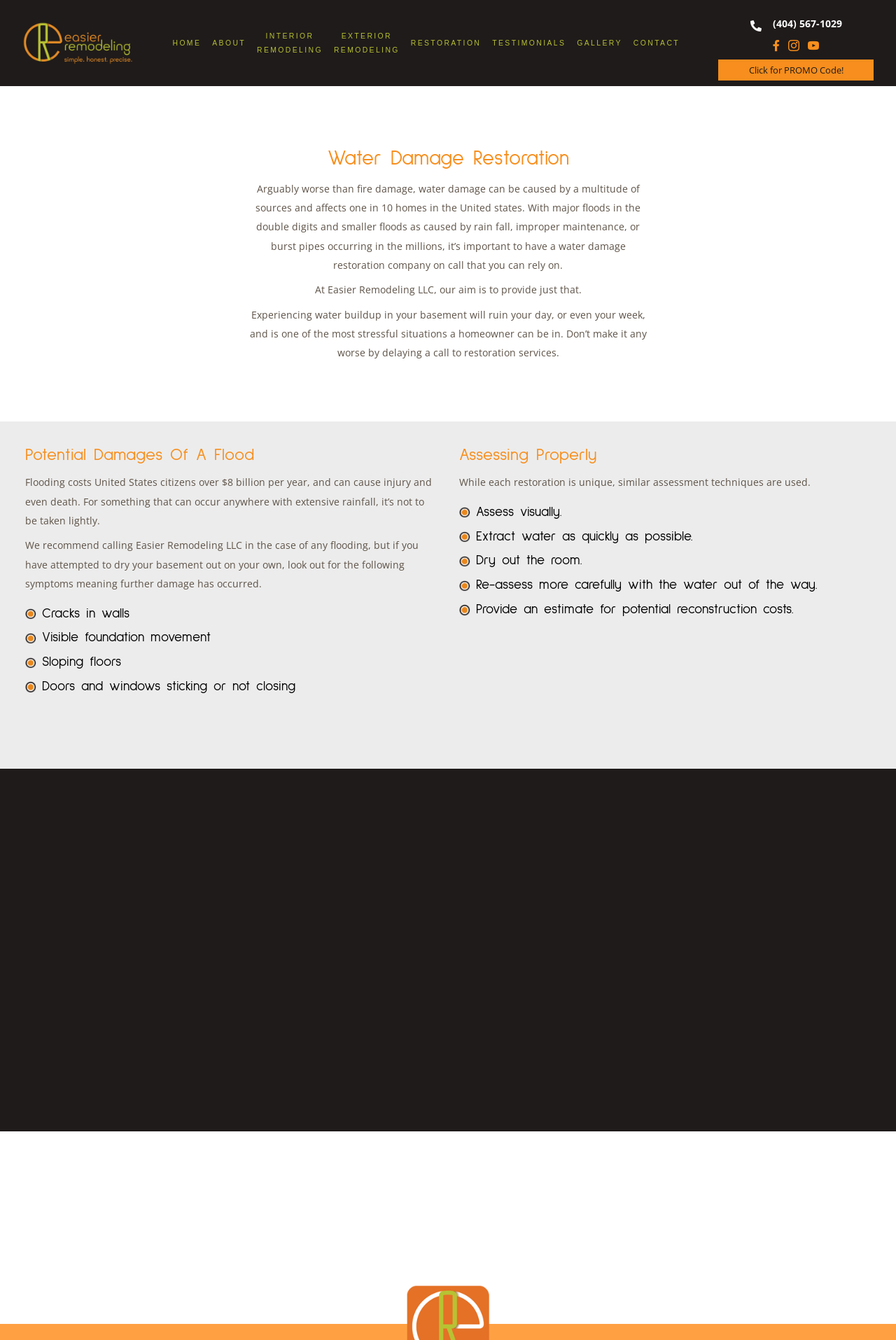Locate the bounding box coordinates of the element that should be clicked to execute the following instruction: "Click the Logo link".

[0.031, 0.033, 0.187, 0.045]